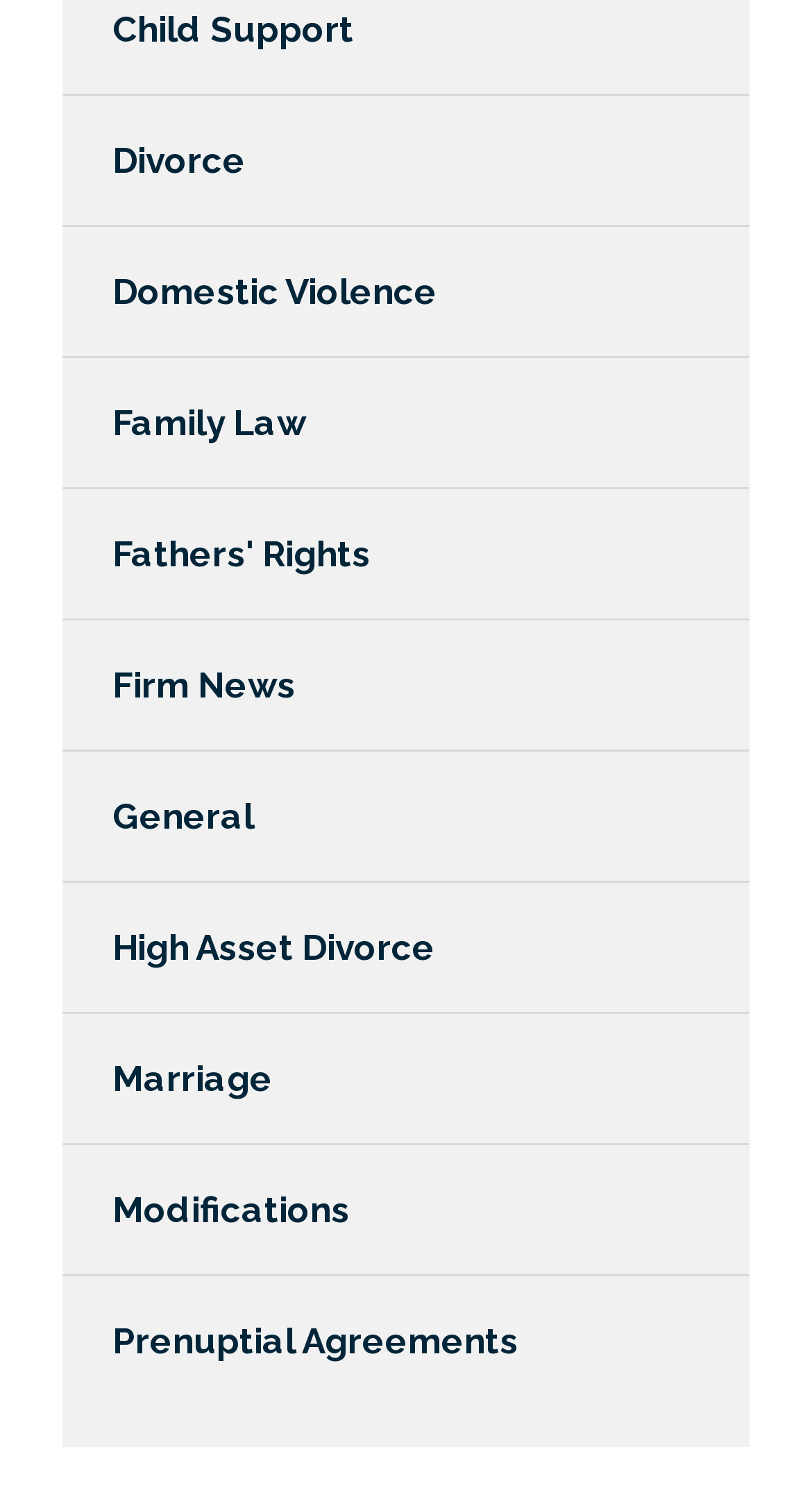Please determine the bounding box coordinates for the element that should be clicked to follow these instructions: "View details of DMA 35".

None